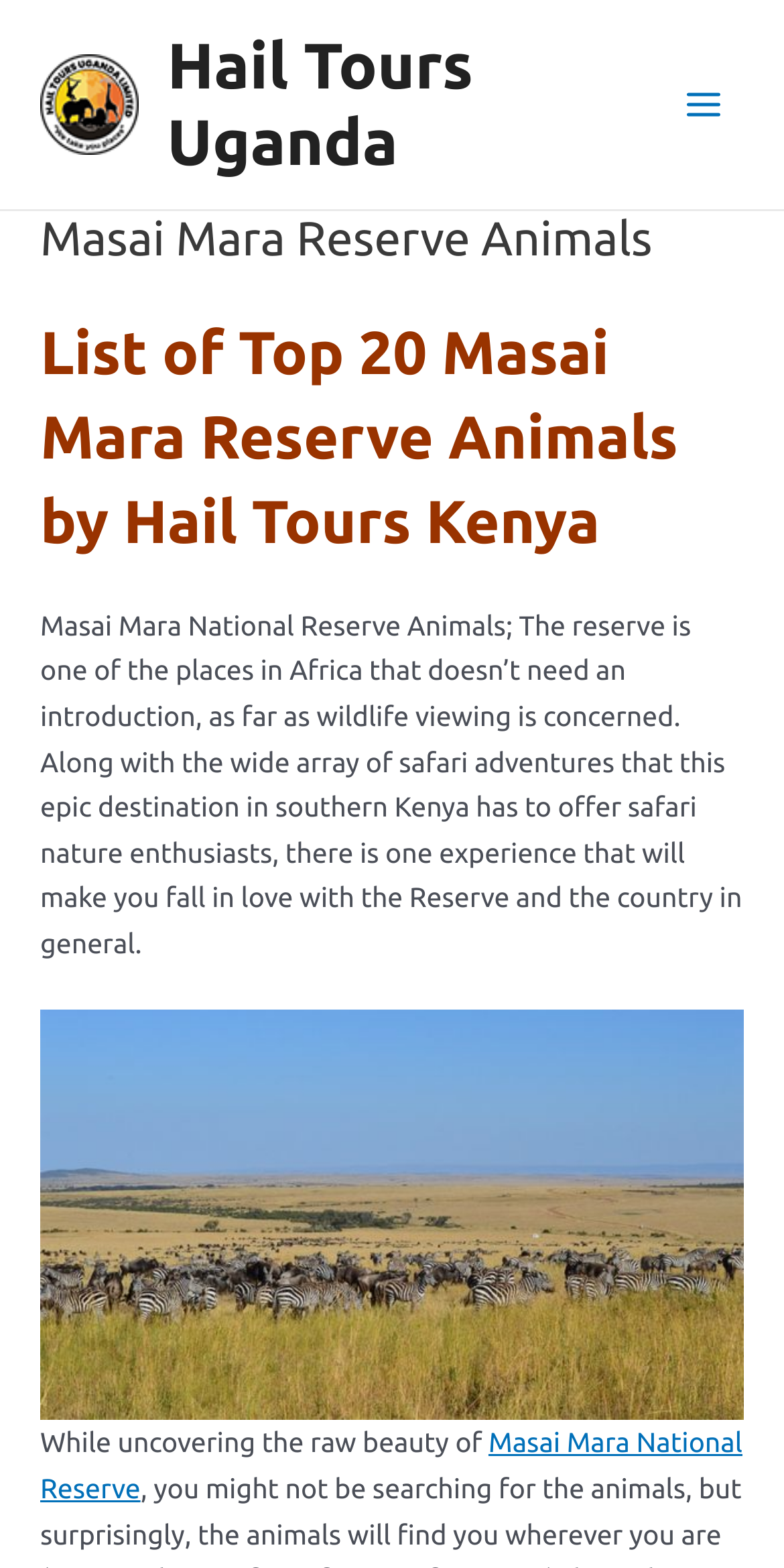Provide your answer in a single word or phrase: 
How many links are present in the top section of the webpage?

2